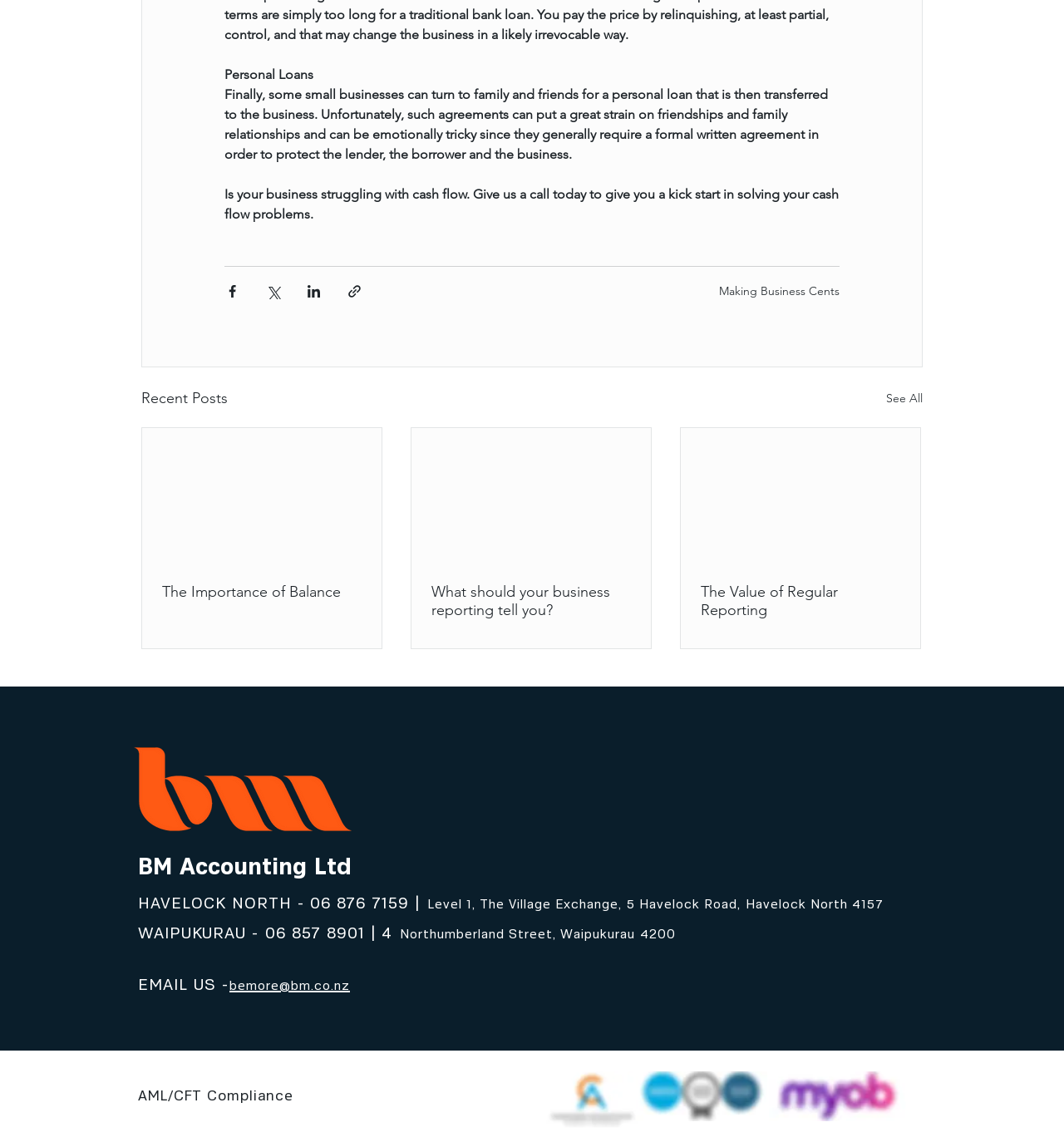Please find the bounding box coordinates of the element that needs to be clicked to perform the following instruction: "See all recent posts". The bounding box coordinates should be four float numbers between 0 and 1, represented as [left, top, right, bottom].

[0.833, 0.338, 0.867, 0.359]